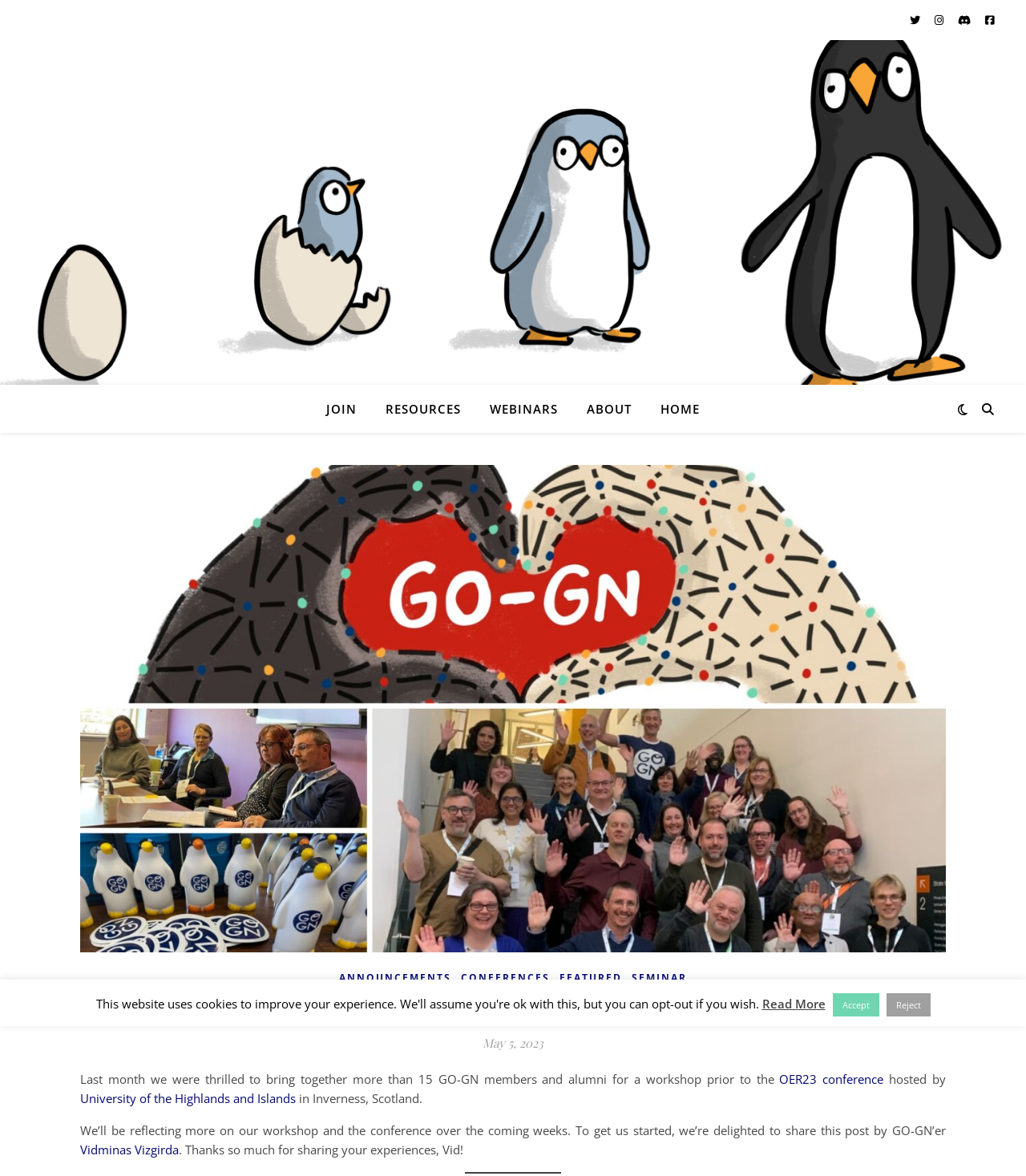Kindly determine the bounding box coordinates for the area that needs to be clicked to execute this instruction: "Click on the HOME link".

[0.631, 0.327, 0.682, 0.368]